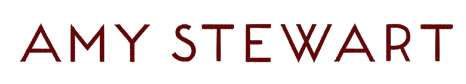Describe all the aspects of the image extensively.

The image features the name "AMY STEWART" rendered in a bold and stylish font, prominently displayed at the top of a webpage dedicated to the author and her work. This striking typography captures attention and reflects the author's distinctive brand. Amy Stewart is known for her books that blend botany, cocktails, and history, bringing an engaging perspective to horticulture and the natural world. The contextual placement of this image suggests a connection to her literary contributions, specifically within a post about her upcoming event and recognition for her work, including the award nomination for "The Drunken Botanist."